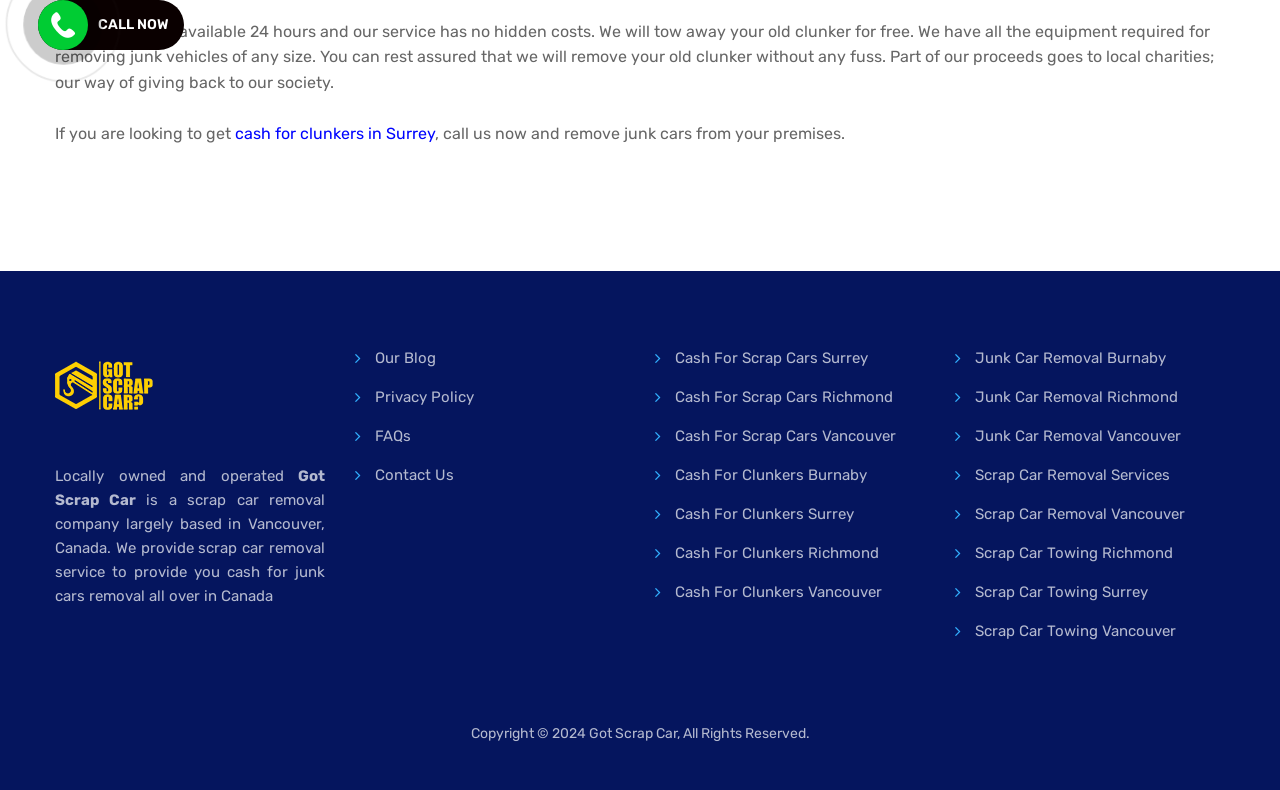Determine the bounding box for the UI element that matches this description: "Scrap Car Removal Services".

[0.746, 0.586, 0.914, 0.617]